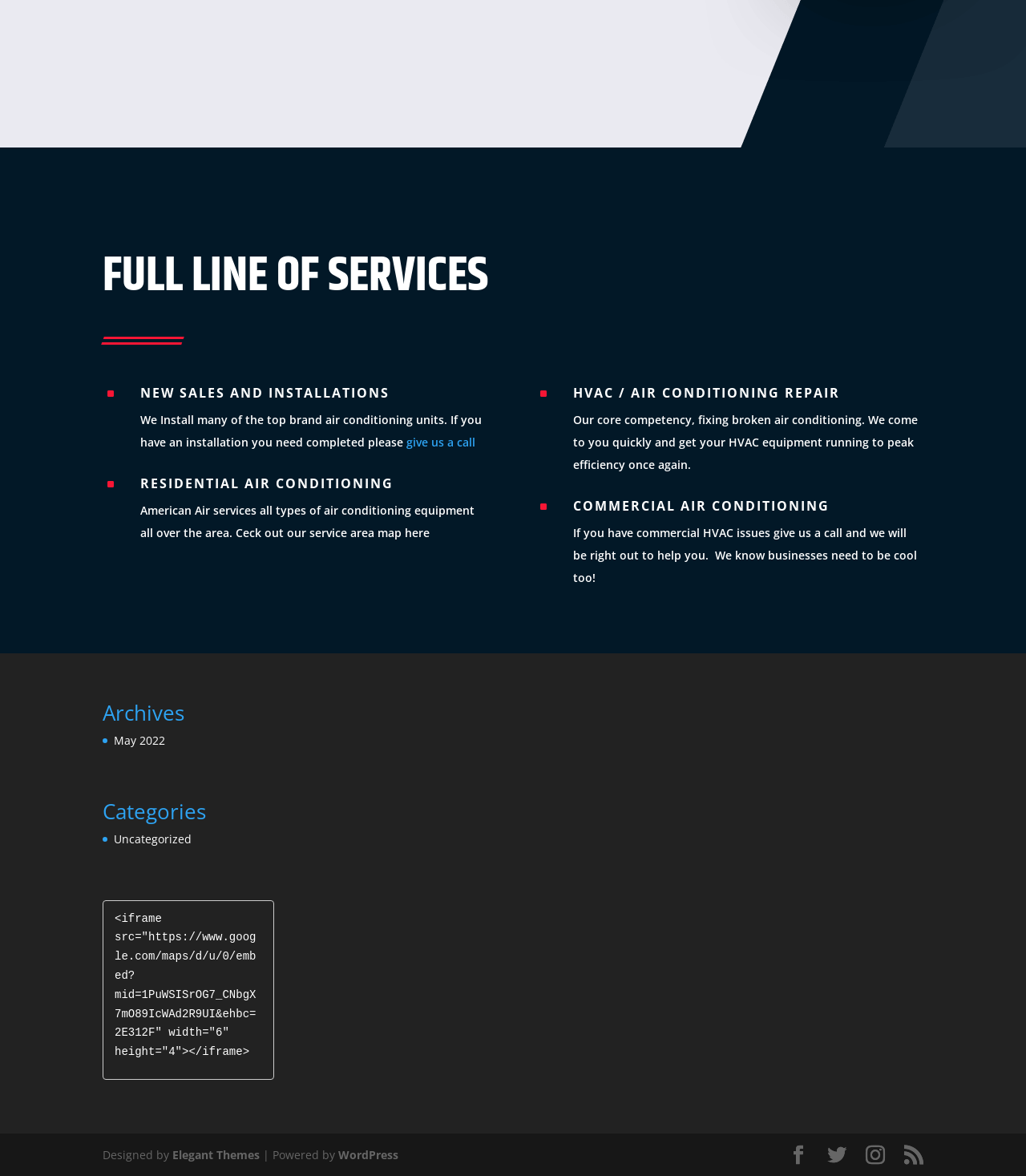What type of businesses does the company provide air conditioning services to?
Look at the screenshot and respond with a single word or phrase.

Commercial businesses